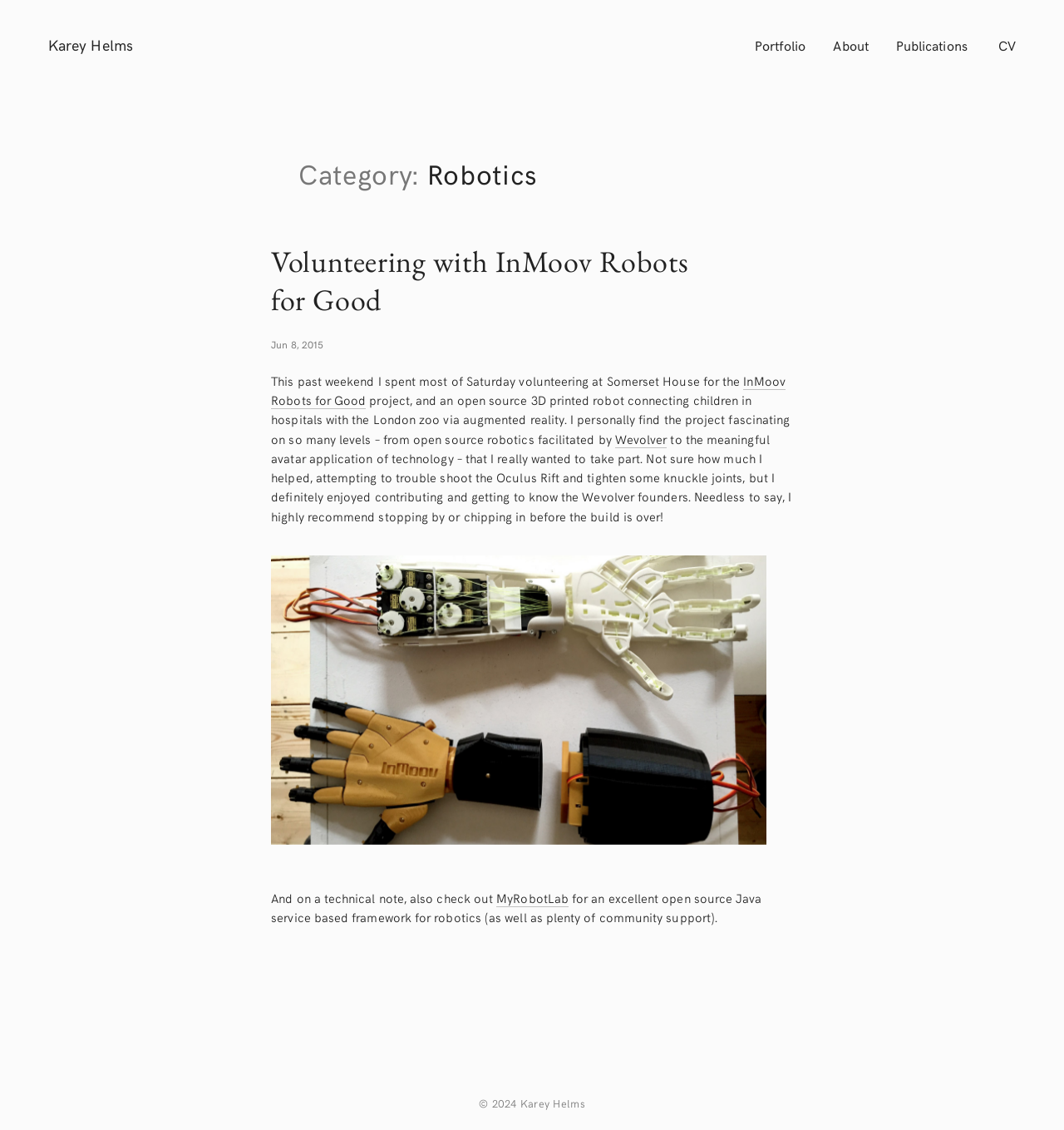Provide a comprehensive caption for the webpage.

The webpage is about Karey Helms' robotics projects and experiences. At the top, there are five navigation links: "Karey Helms", "Portfolio", "About", "Publications", and "CV". Below these links, there is a heading "Category: Robotics" that spans about half of the page width.

The main content of the page is a blog post titled "Volunteering with InMoov Robots for Good". The post is divided into several sections. The first section has a link to the post title, followed by a date "Jun 8, 2015". Below the date, there is a paragraph of text describing Karey Helms' experience volunteering at Somerset House for the InMoov Robots for Good project. The text mentions the project's goal of connecting children in hospitals with the London zoo via augmented reality.

The next section has a link to "InMoov Robots for Good" and a longer paragraph of text discussing the project's open-source robotics and avatar application of technology. There is also a link to "Wevolver" within this paragraph. 

Following this, there is an image of a robotic hand at Somerset House, taken by Karey Helms. Below the image, there is another section of text recommending checking out "MyRobotLab" for an open-source Java service-based framework for robotics.

At the very bottom of the page, there is a copyright notice "© 2024 Karey Helms" that spans about a quarter of the page width.